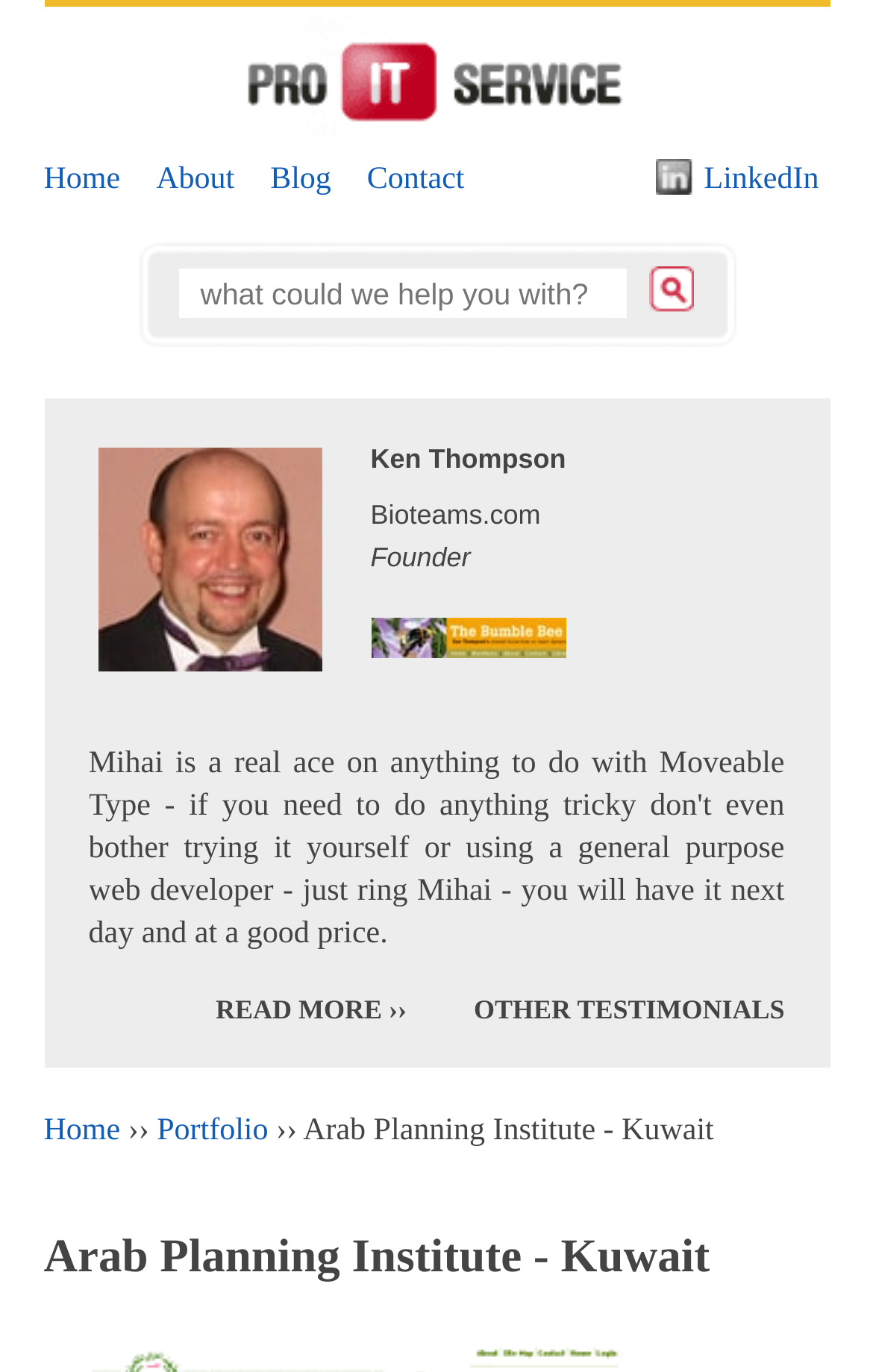What is the purpose of the textbox at the top?
Examine the webpage screenshot and provide an in-depth answer to the question.

The textbox at the top has a placeholder text 'what could we help you with?' which suggests that it is meant for users to ask for help or assistance.